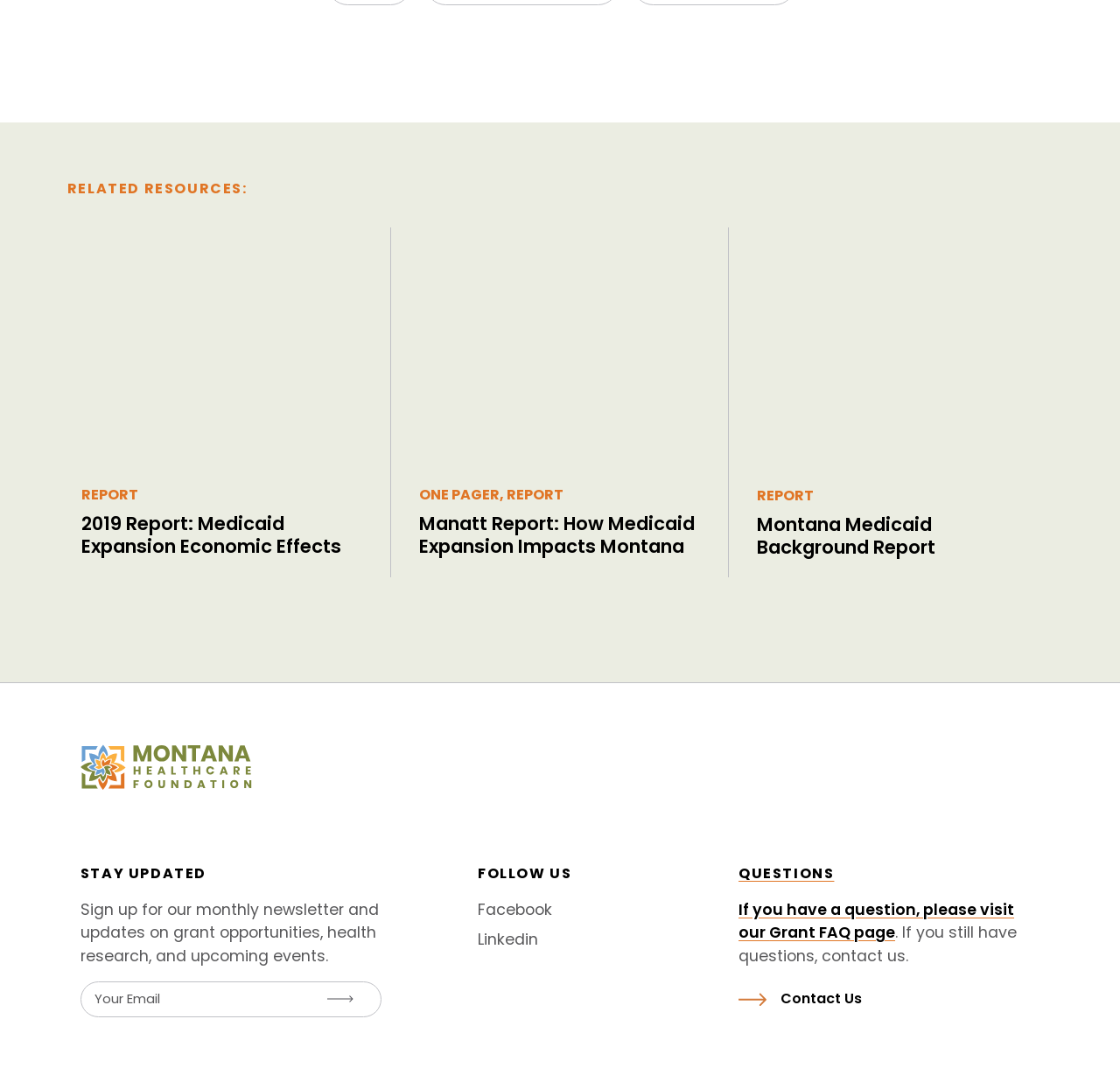Please specify the bounding box coordinates of the element that should be clicked to execute the given instruction: 'View report on Medicaid Expansion Economic Effects'. Ensure the coordinates are four float numbers between 0 and 1, expressed as [left, top, right, bottom].

[0.072, 0.247, 0.323, 0.512]